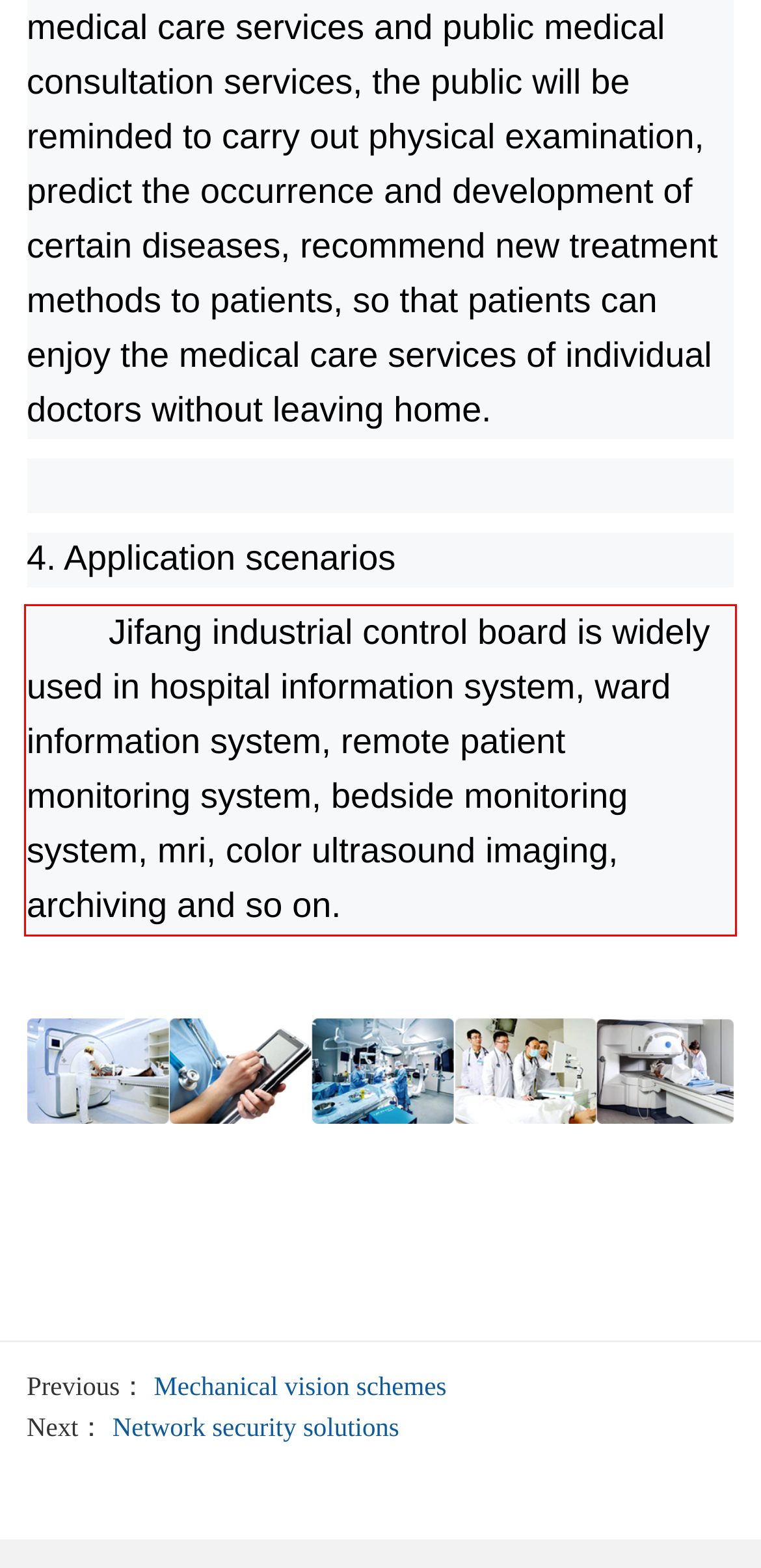Observe the screenshot of the webpage that includes a red rectangle bounding box. Conduct OCR on the content inside this red bounding box and generate the text.

Jifang industrial control board is widely used in hospital information system, ward information system, remote patient monitoring system, bedside monitoring system, mri, color ultrasound imaging, archiving and so on.